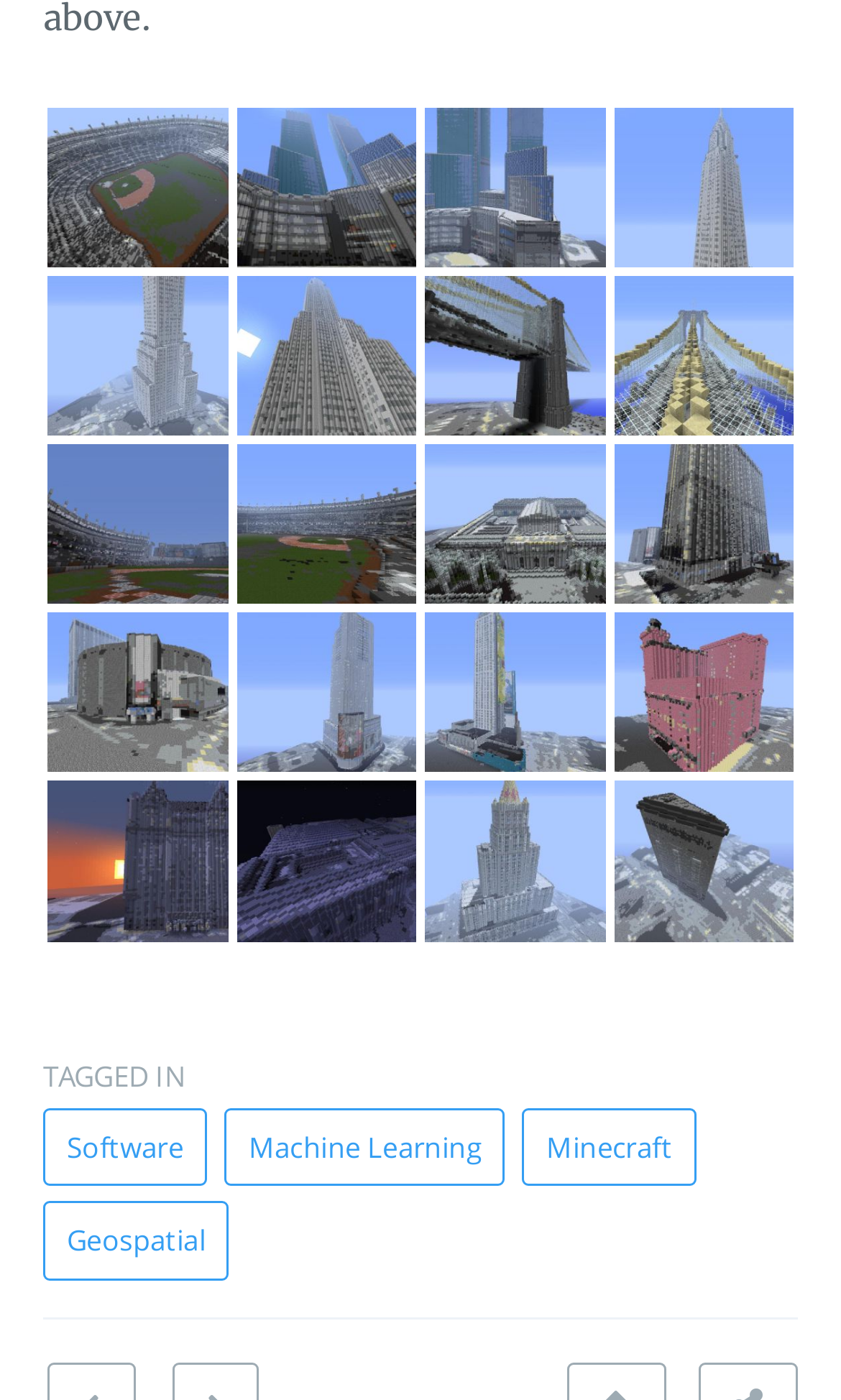Please provide a brief answer to the question using only one word or phrase: 
What is the name of the first landmark?

Yankee Stadium